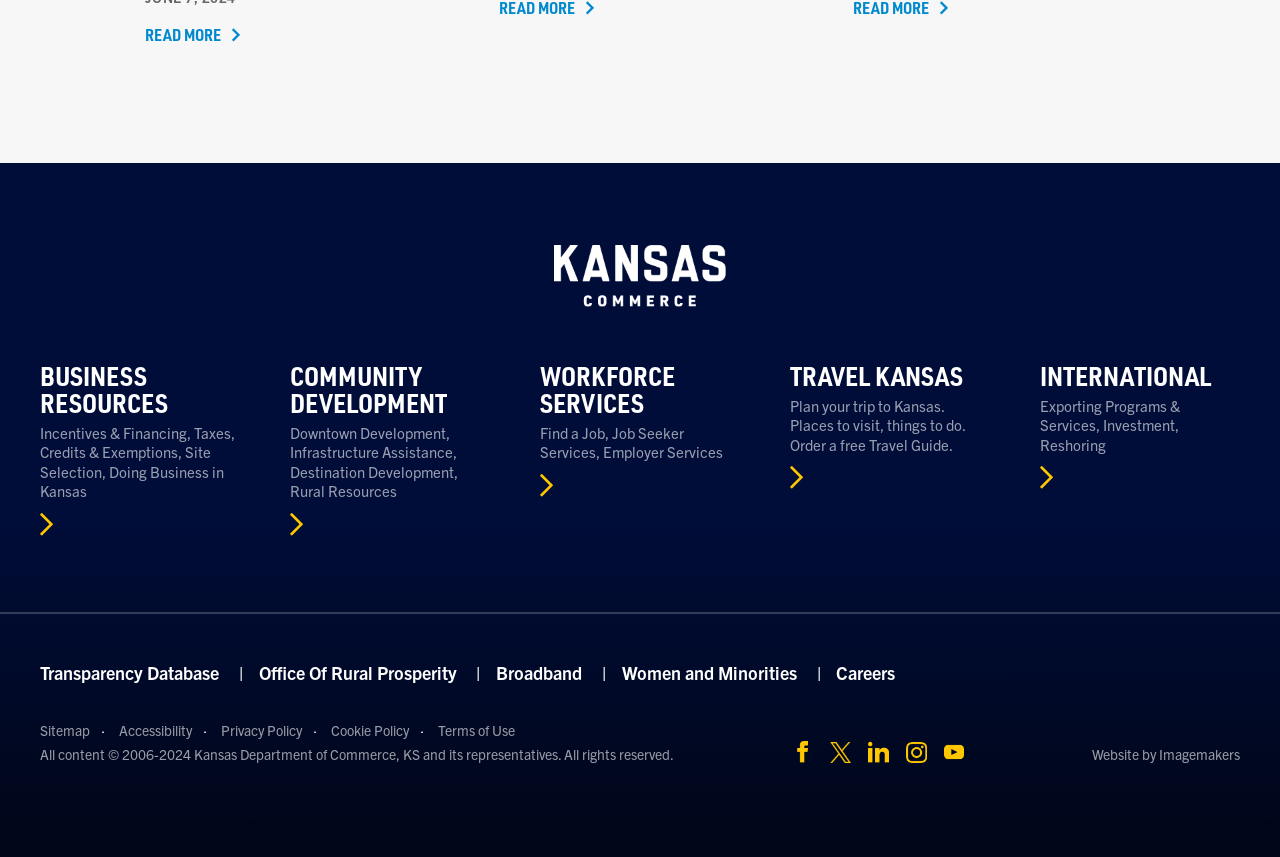What social media platforms are linked on this webpage?
Provide a detailed answer to the question using information from the image.

By analyzing the links at the bottom of the webpage, I found that the webpage provides links to various social media platforms, including Facebook, Twitter, LinkedIn, Instagram, and YouTube, which are commonly used by organizations to engage with their audience.